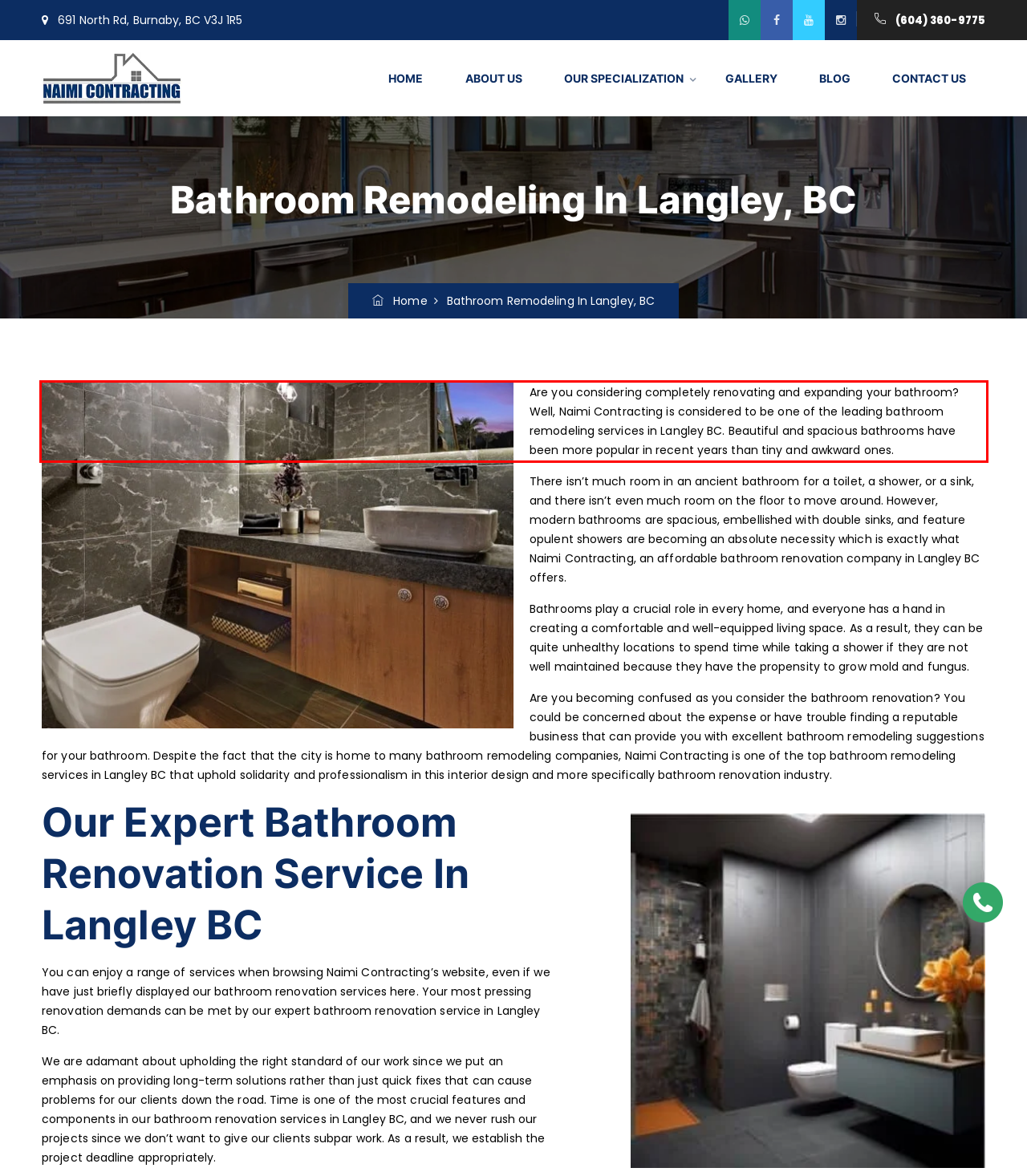Given a screenshot of a webpage containing a red rectangle bounding box, extract and provide the text content found within the red bounding box.

Are you considering completely renovating and expanding your bathroom? Well, Naimi Contracting is considered to be one of the leading bathroom remodeling services in Langley BC. Beautiful and spacious bathrooms have been more popular in recent years than tiny and awkward ones.